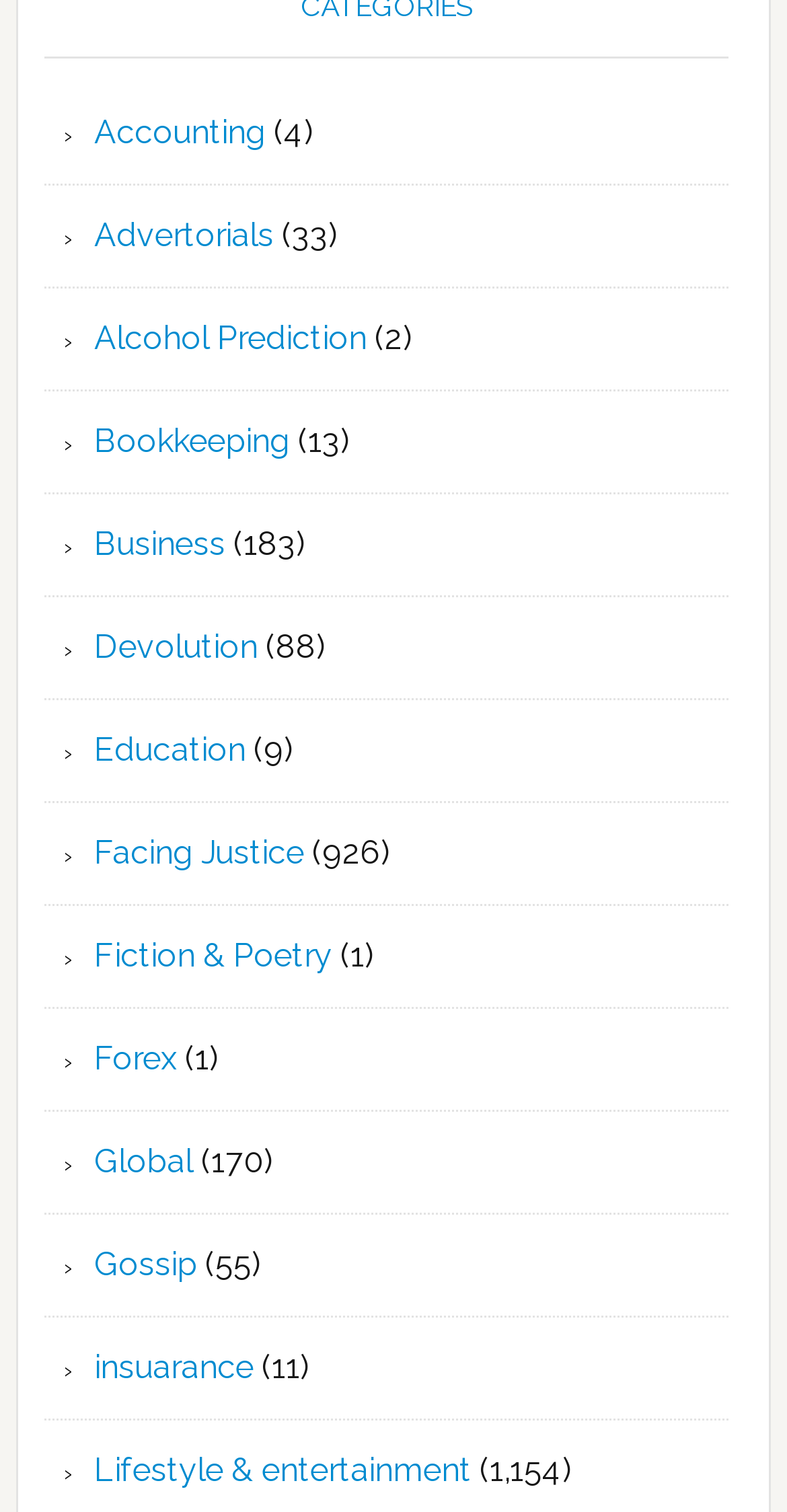Locate the bounding box coordinates of the element I should click to achieve the following instruction: "Read about Education".

[0.12, 0.483, 0.312, 0.508]